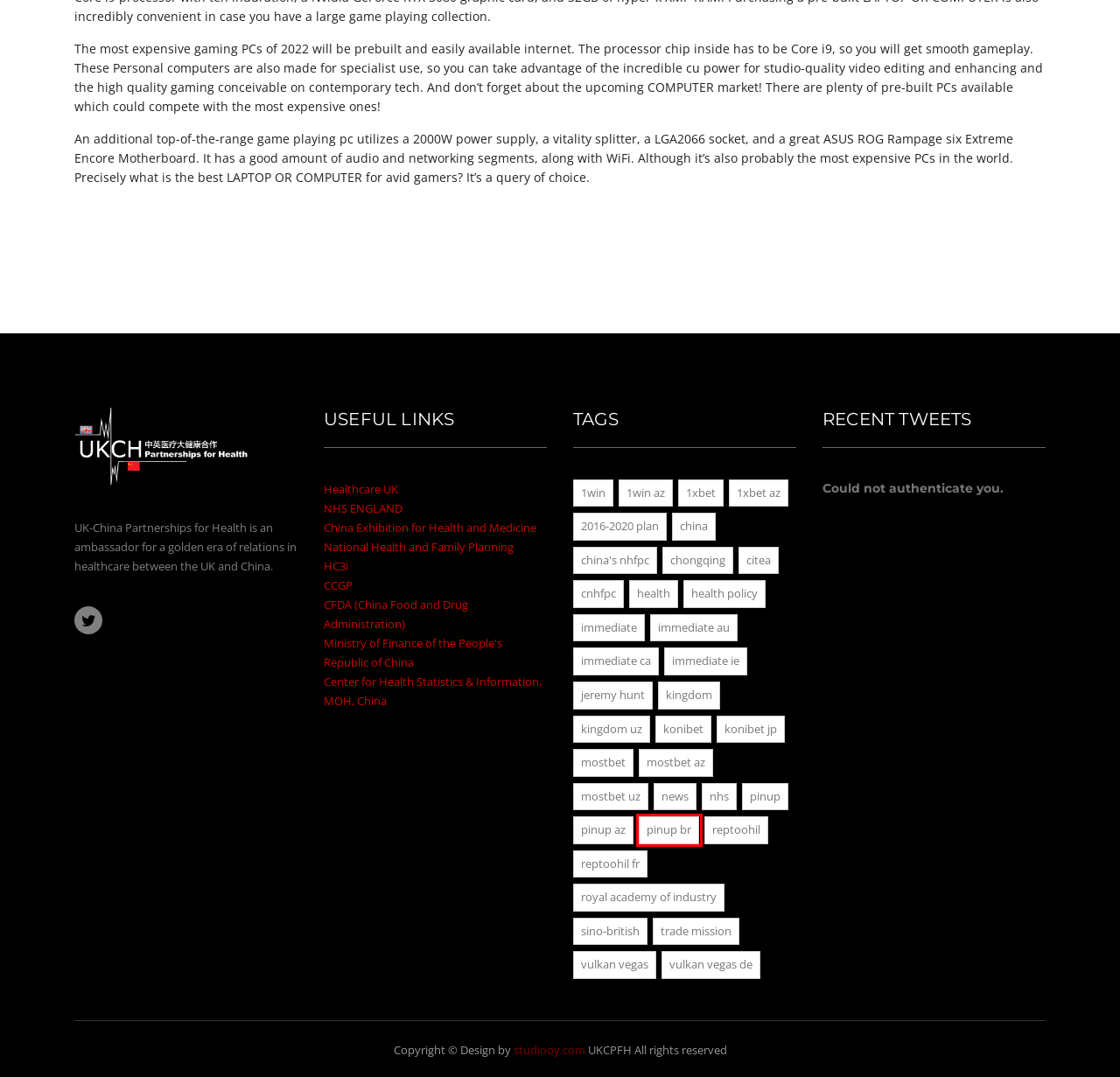Check out the screenshot of a webpage with a red rectangle bounding box. Select the best fitting webpage description that aligns with the new webpage after clicking the element inside the bounding box. Here are the candidates:
A. 中国政府采购网
B. vulkan vegas – UKCPFH
C. Chongqing – UKCPFH
D. kingdom – UKCPFH
E. Health – UKCPFH
F. pinup BR – UKCPFH
G. mostbet UZ – UKCPFH
H. kingdom UZ – UKCPFH

F